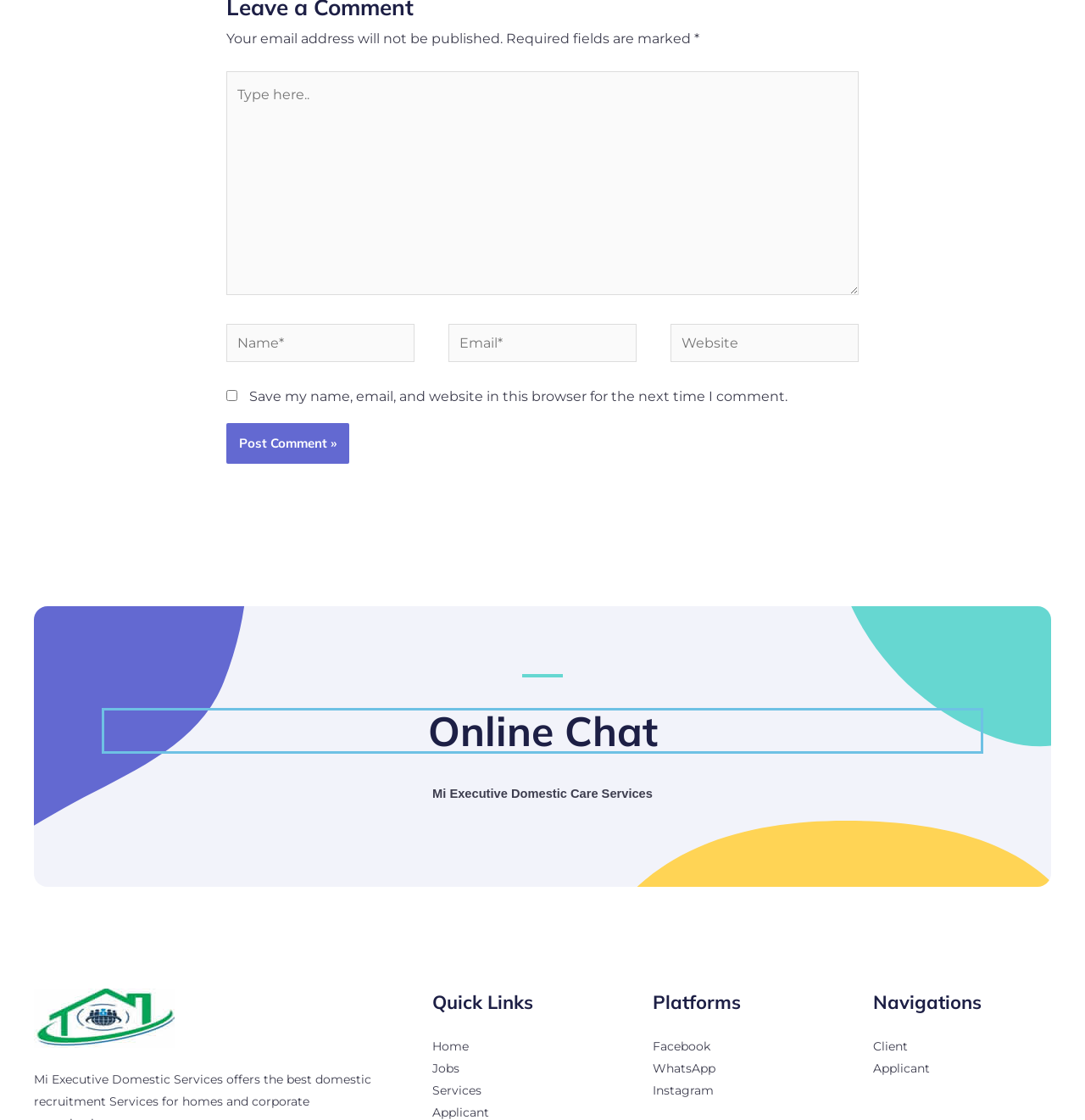Provide a brief response using a word or short phrase to this question:
What is the purpose of the checkbox?

Save comment info